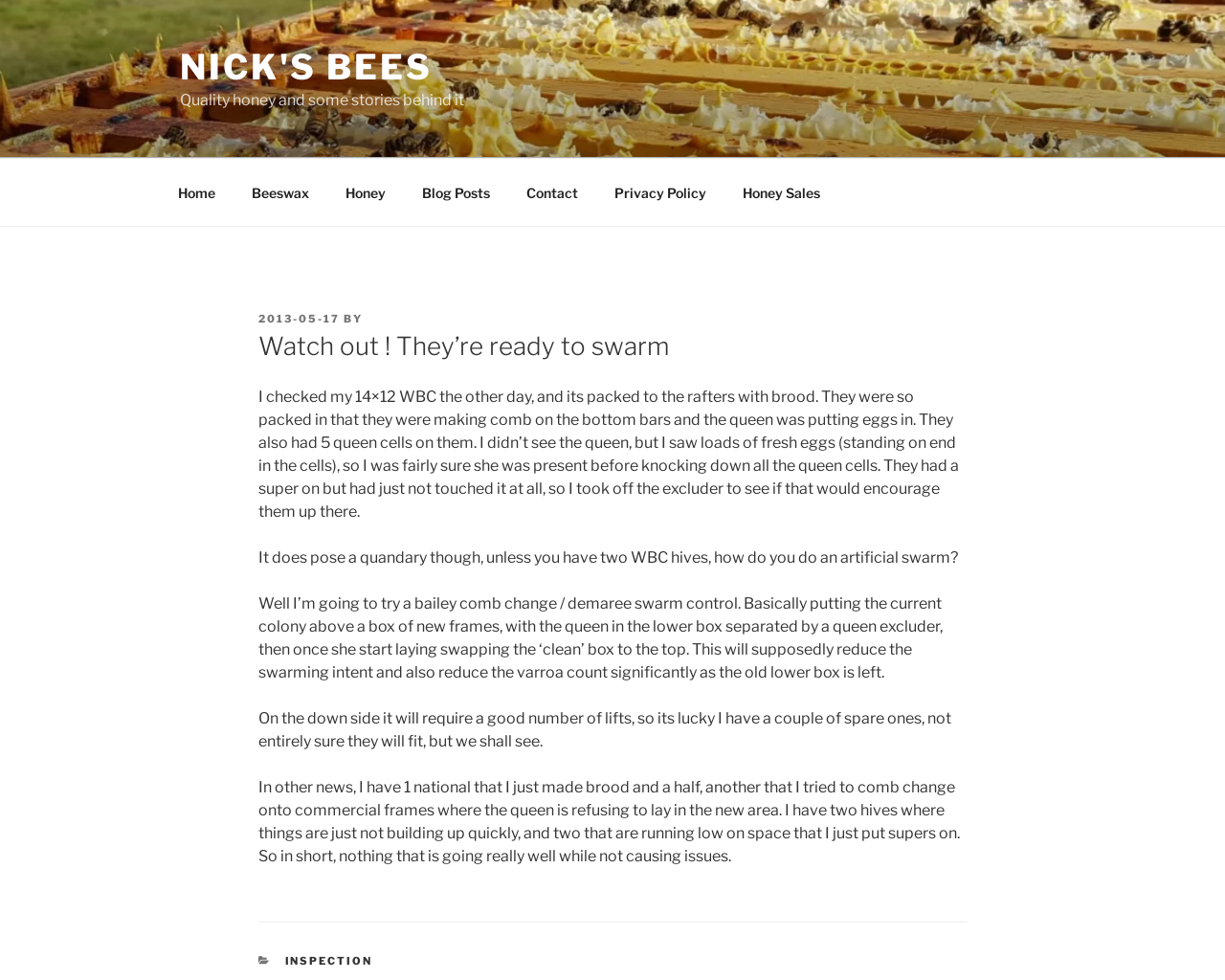Bounding box coordinates are to be given in the format (top-left x, top-left y, bottom-right x, bottom-right y). All values must be floating point numbers between 0 and 1. Provide the bounding box coordinate for the UI element described as: Honey

[0.268, 0.172, 0.328, 0.22]